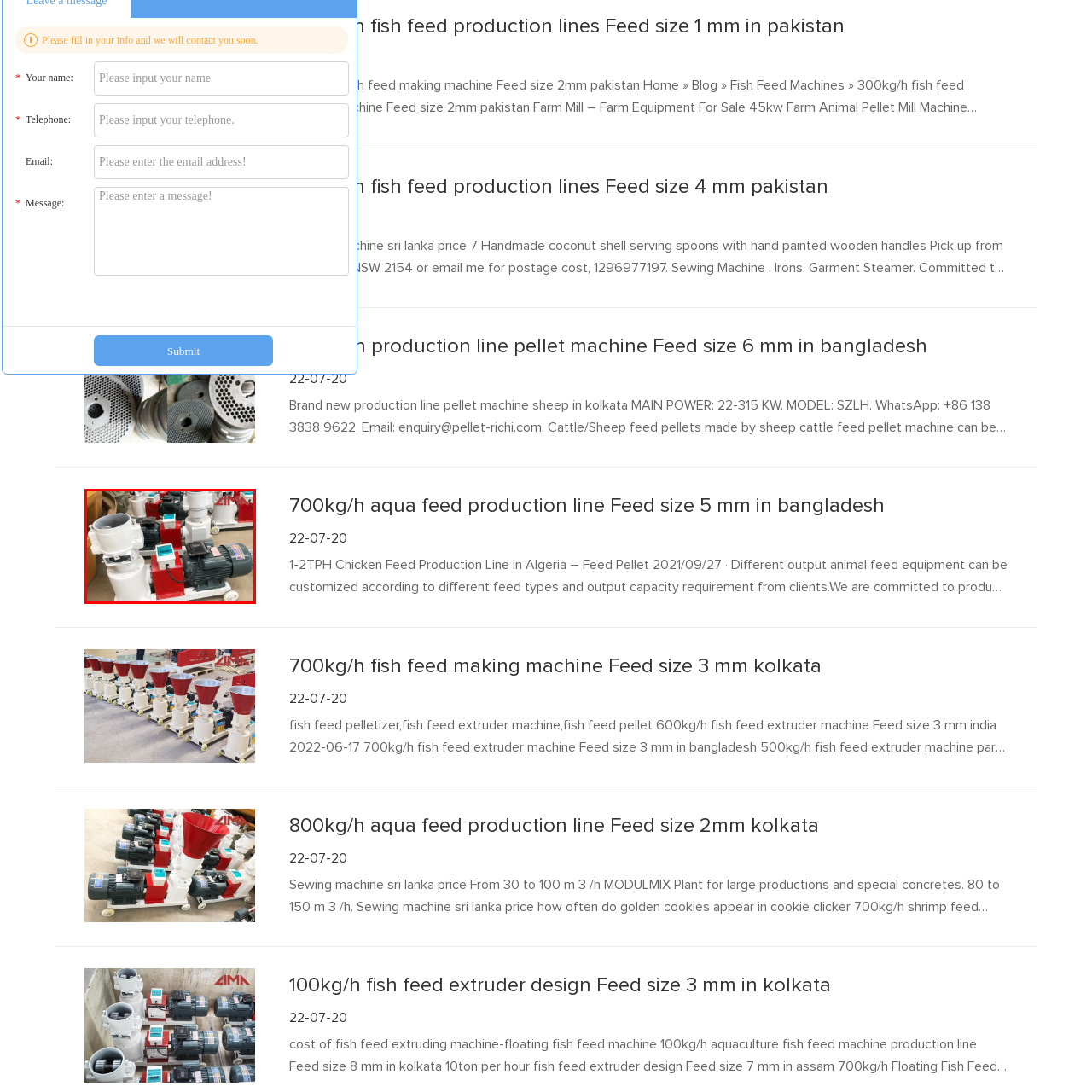Look at the image inside the red box and answer the question with a single word or phrase:
What is the brand of the machines?

LIMA